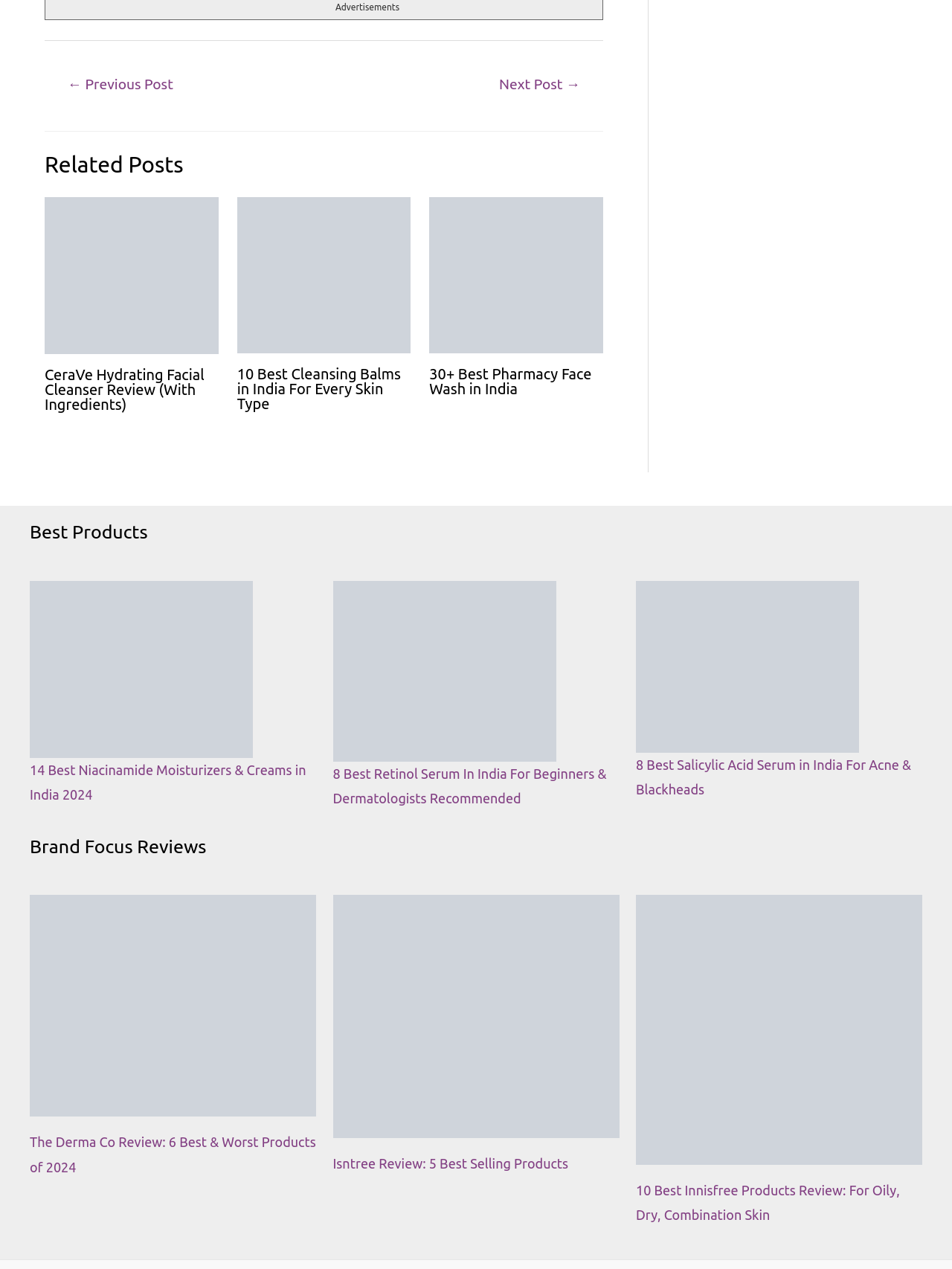What is the purpose of the 'Related Posts' section?
Based on the image, provide a one-word or brief-phrase response.

Show related posts